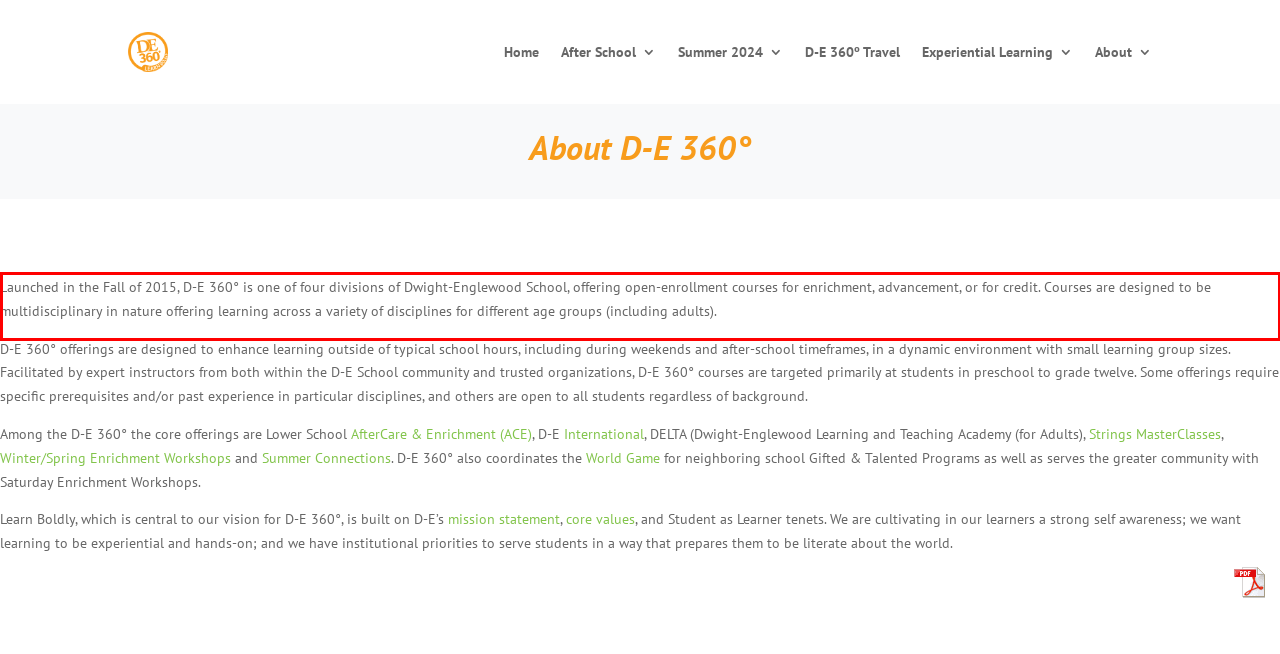Using the provided screenshot of a webpage, recognize the text inside the red rectangle bounding box by performing OCR.

Launched in the Fall of 2015, D-E 360° is one of four divisions of Dwight-Englewood School, offering open-enrollment courses for enrichment, advancement, or for credit. Courses are designed to be multidisciplinary in nature offering learning across a variety of disciplines for different age groups (including adults).